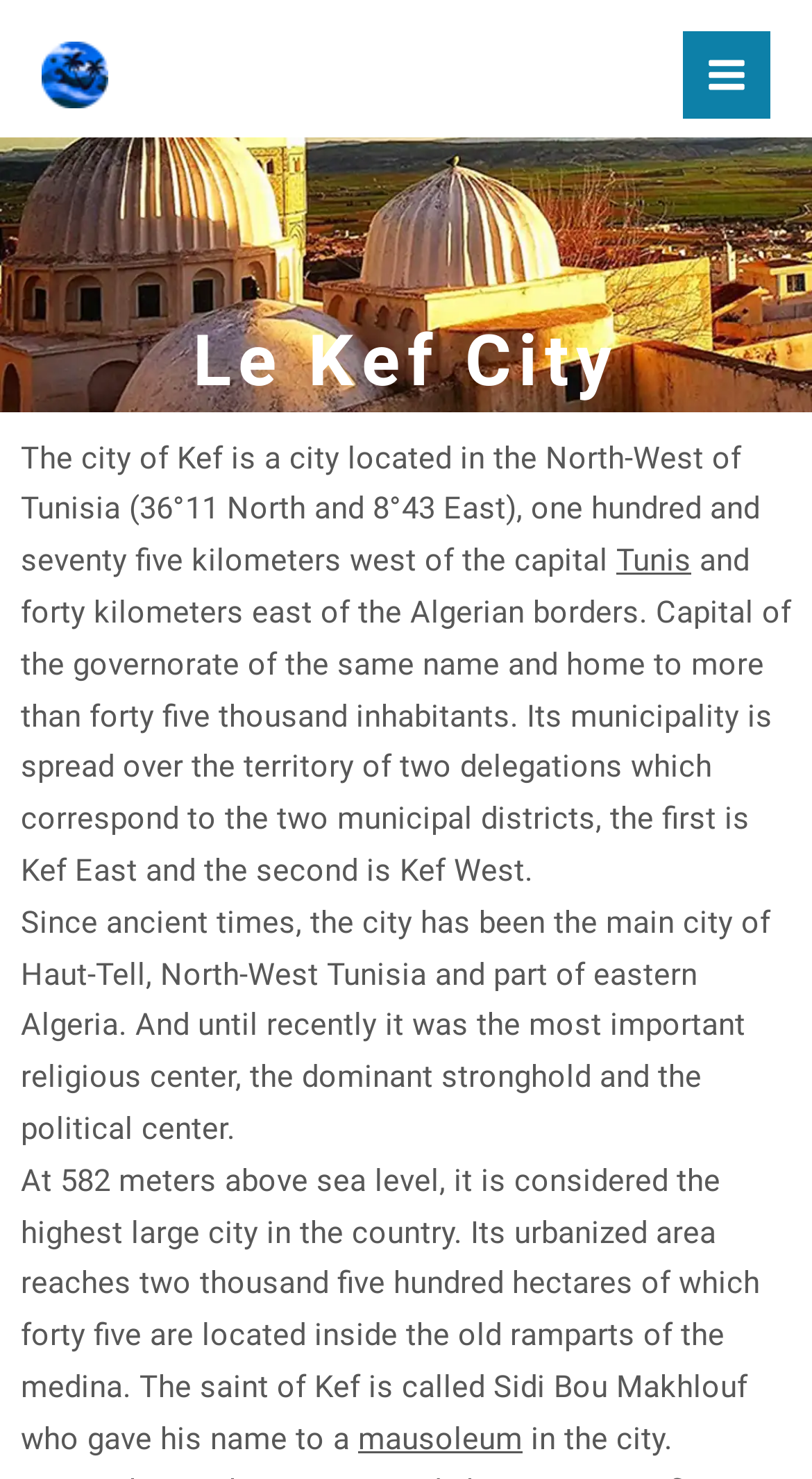Bounding box coordinates are specified in the format (top-left x, top-left y, bottom-right x, bottom-right y). All values are floating point numbers bounded between 0 and 1. Please provide the bounding box coordinate of the region this sentence describes: alt="Guide Voyage Tunisie"

[0.051, 0.036, 0.133, 0.061]